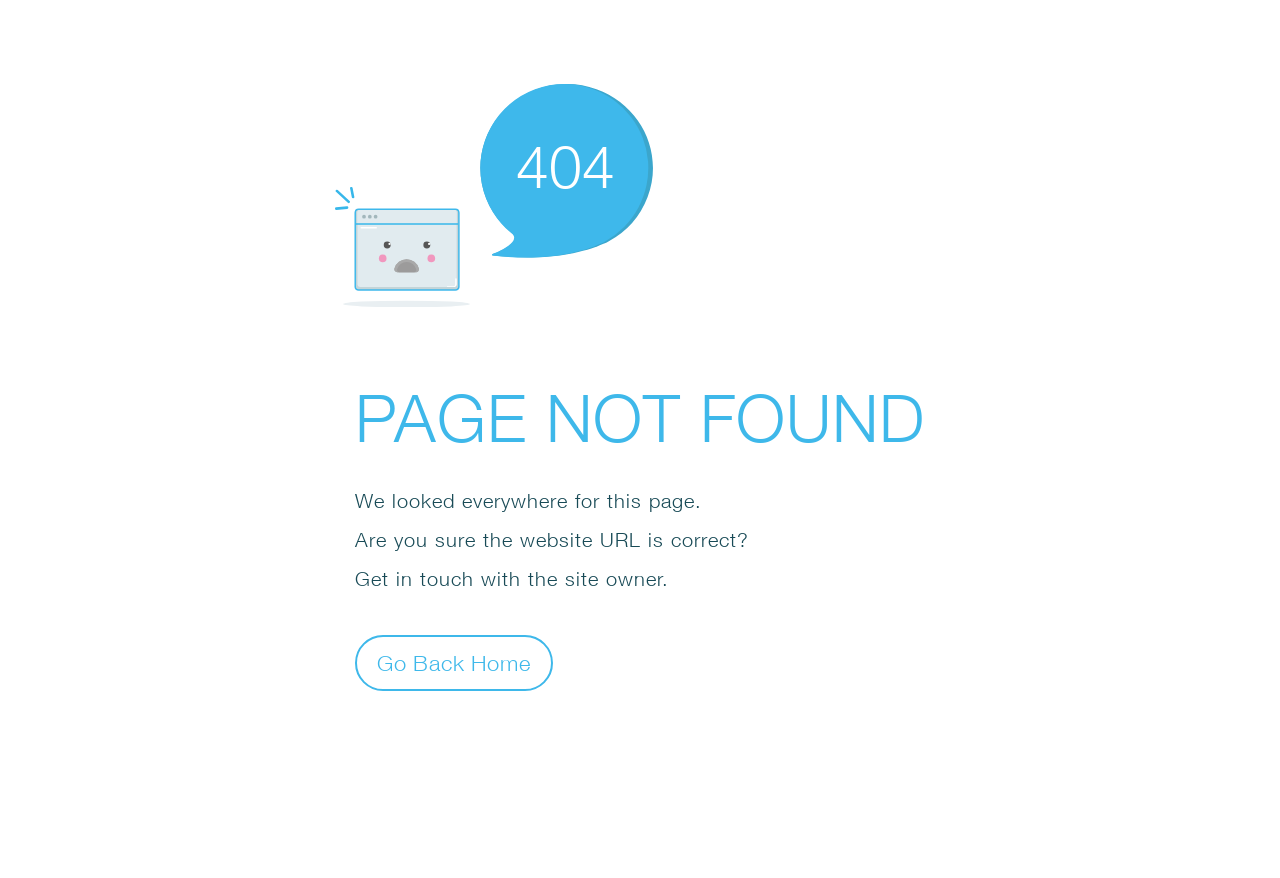Summarize the contents and layout of the webpage in detail.

The webpage displays an error message, indicating that the page was not found. At the top, there is a small icon, an SVG element, positioned slightly to the right of the center. Below the icon, a large "404" text is displayed, followed by the main error message "PAGE NOT FOUND" in a prominent font. 

Below the main error message, there are three paragraphs of text. The first paragraph reads "We looked everywhere for this page." The second paragraph asks "Are you sure the website URL is correct?" The third paragraph suggests "Get in touch with the site owner." 

At the bottom, there is a button labeled "Go Back Home", positioned slightly to the right of the center, allowing users to navigate back to the homepage.